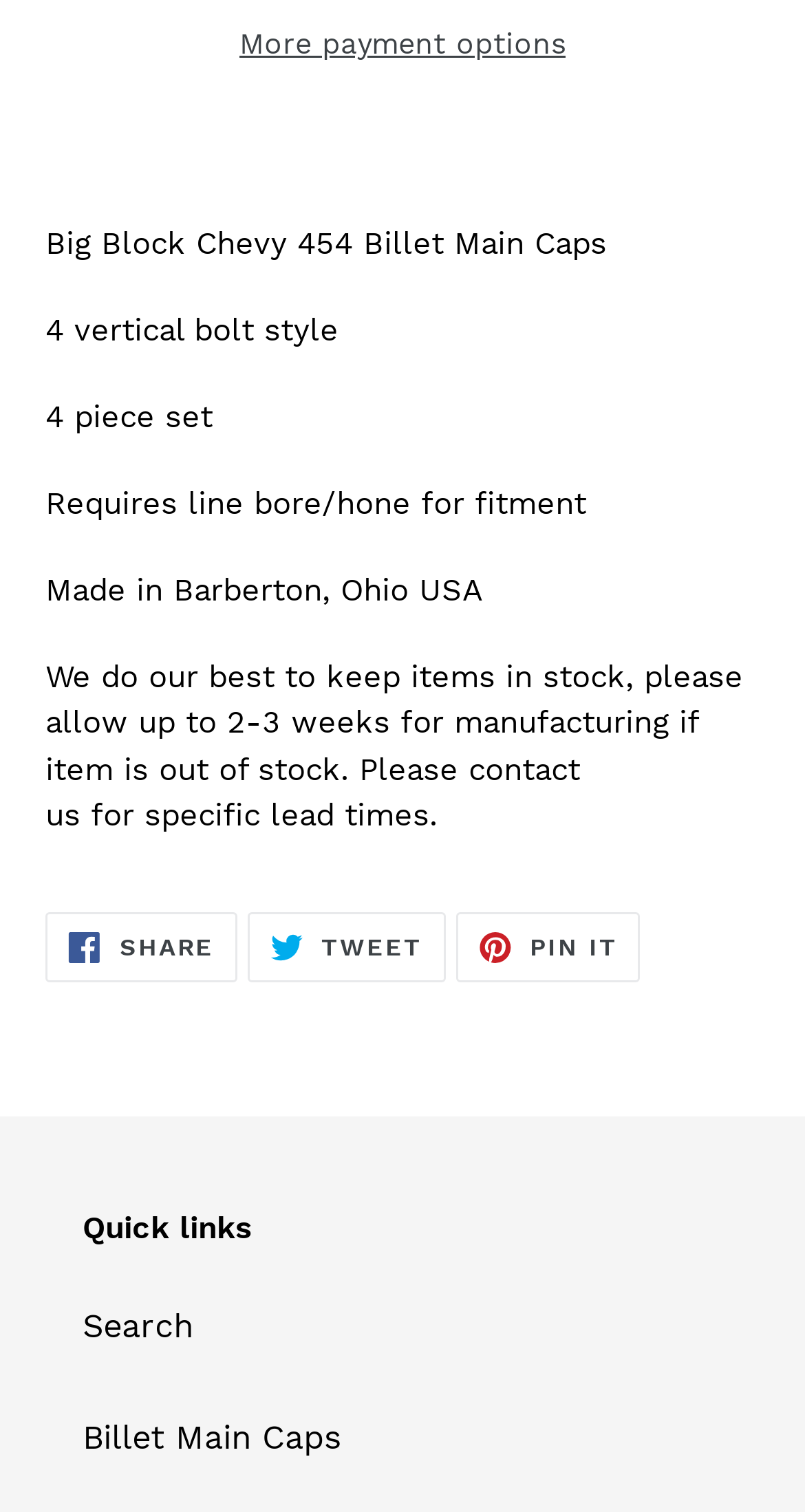What is the product name? Examine the screenshot and reply using just one word or a brief phrase.

Big Block Chevy 454 Billet Main Caps